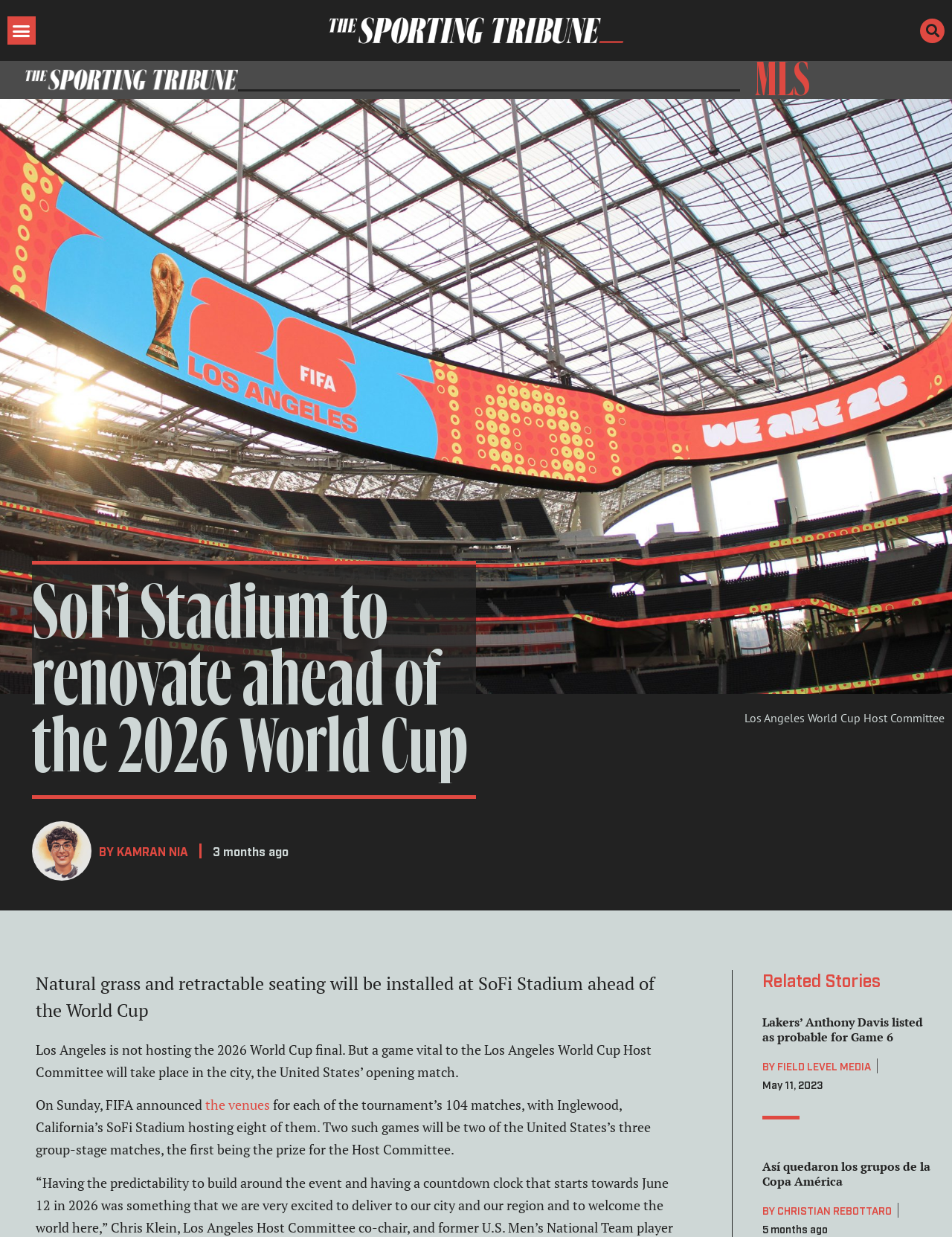Explain in detail what you observe on this webpage.

The webpage appears to be a news article from The Sporting Tribune, with a focus on SoFi Stadium's renovation ahead of the 2026 World Cup. At the top left, there is a menu toggle button, and next to it, a link. On the top right, there is a search bar. Below the search bar, there is a link and a static text "MLS".

The main article begins with a heading "SoFi Stadium to renovate ahead of the 2026 World Cup" located near the top center of the page. Below the heading, there is a link with the author's name "KAMRAN NIA" and a static text indicating the article was published 3 months ago.

The article's main content starts with a static text summarizing the renovation plans, followed by a longer paragraph discussing the importance of the United States' opening match in the World Cup. The text mentions FIFA's announcement of the tournament's venues, with a link to "the venues" embedded in the paragraph.

Further down, there is a section titled "Related Stories" with three news articles listed below. The first article is about Lakers' Anthony Davis, with a heading and a link to the full article. The second article is about the Copa América groups, with a heading and a link to the full article. Each article has a link to the author's name and a static text indicating the publication date.

Overall, the webpage has a clean layout, with a clear hierarchy of headings and paragraphs, making it easy to navigate and read.